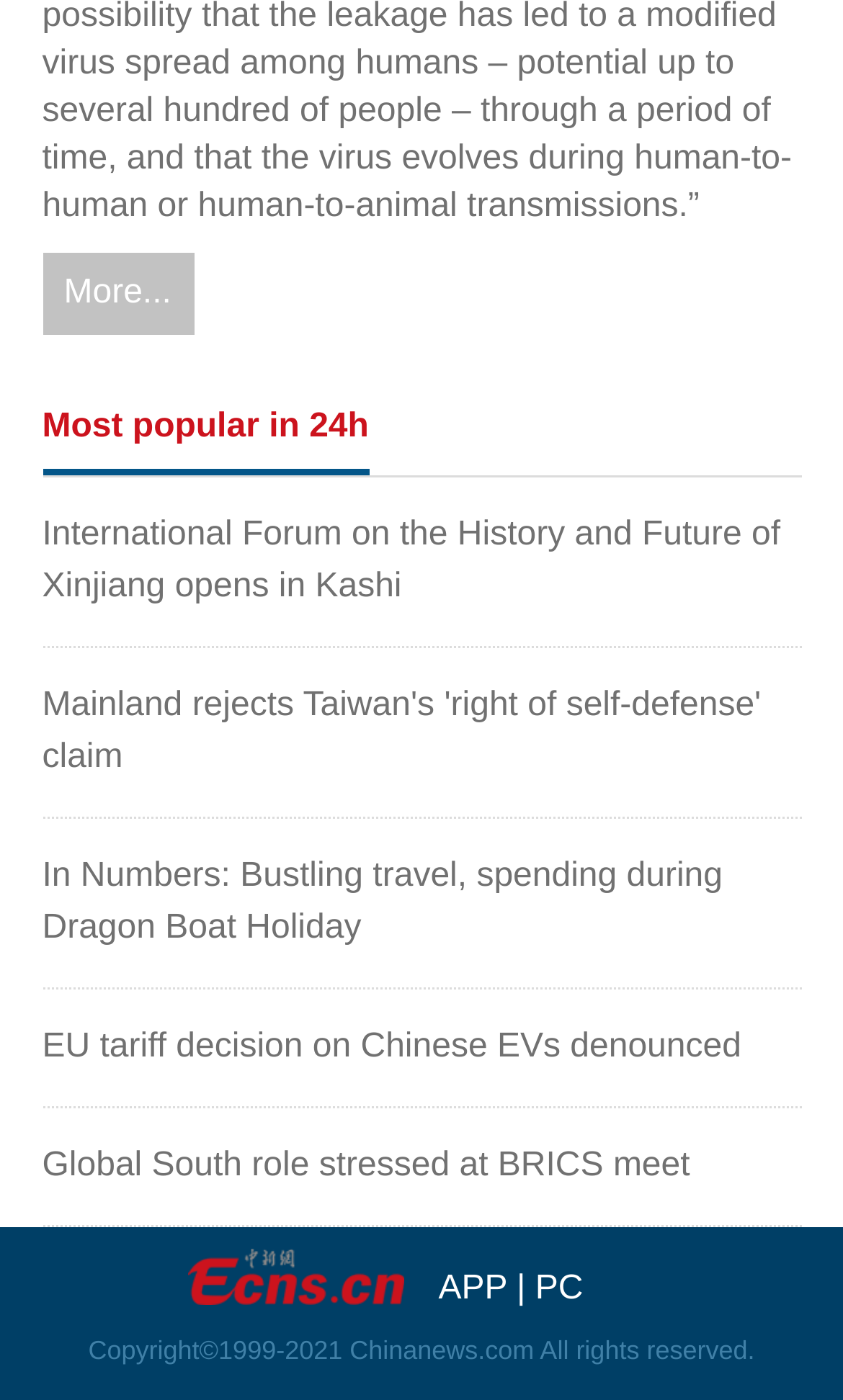How many news articles are listed on the page?
Based on the screenshot, give a detailed explanation to answer the question.

There are six news article links listed on the page, which are 'International Forum on the History and Future of Xinjiang opens in Kashi', 'Mainland rejects Taiwan's 'right of self-defense' claim', 'In Numbers: Bustling travel, spending during Dragon Boat Holiday', 'EU tariff decision on Chinese EVs denounced', 'Global South role stressed at BRICS meet', and others.